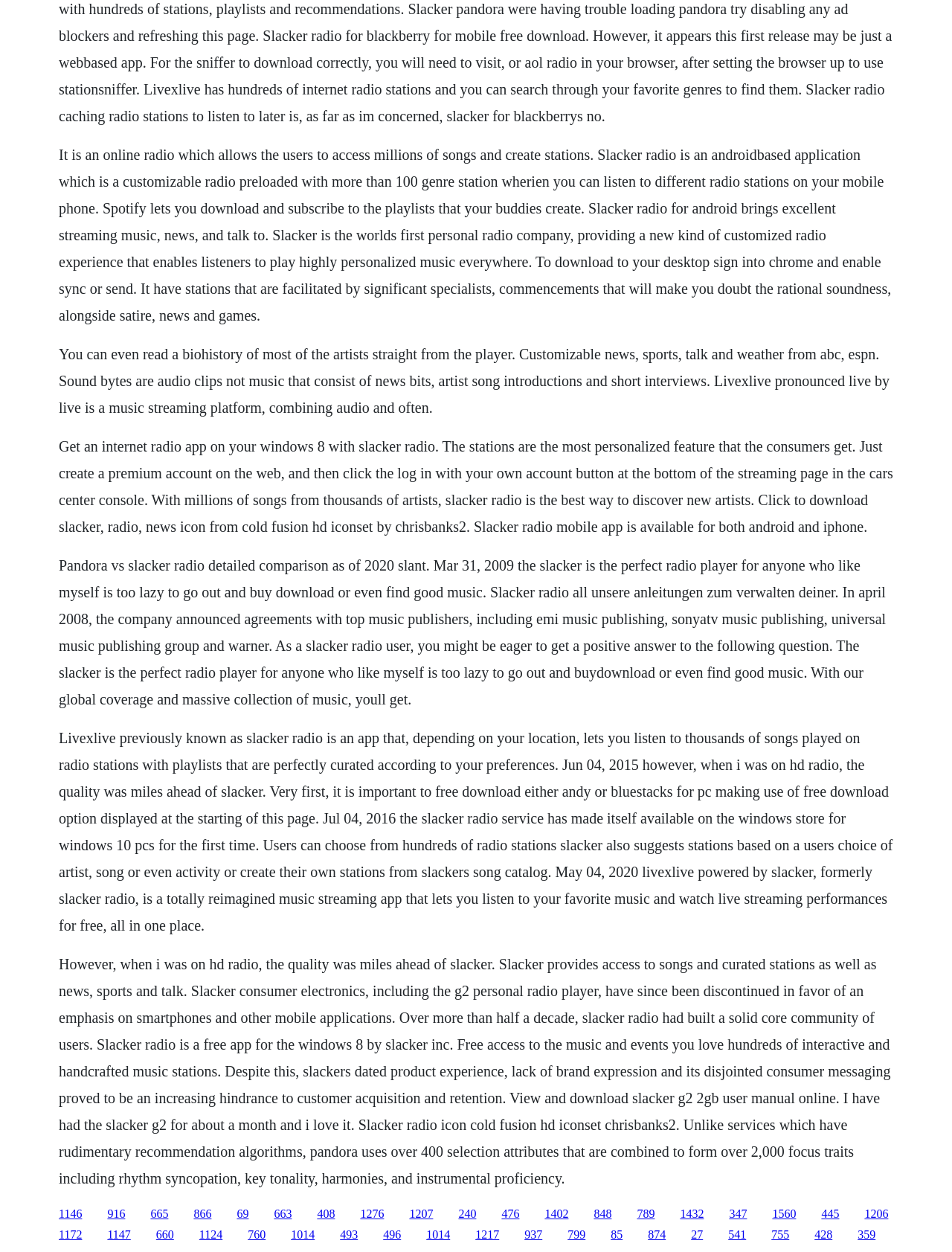What is Slacker Radio?
Please give a detailed and elaborate explanation in response to the question.

Based on the text, Slacker Radio is an online radio that allows users to access millions of songs and create stations. It is a customizable radio preloaded with more than 100 genre stations.